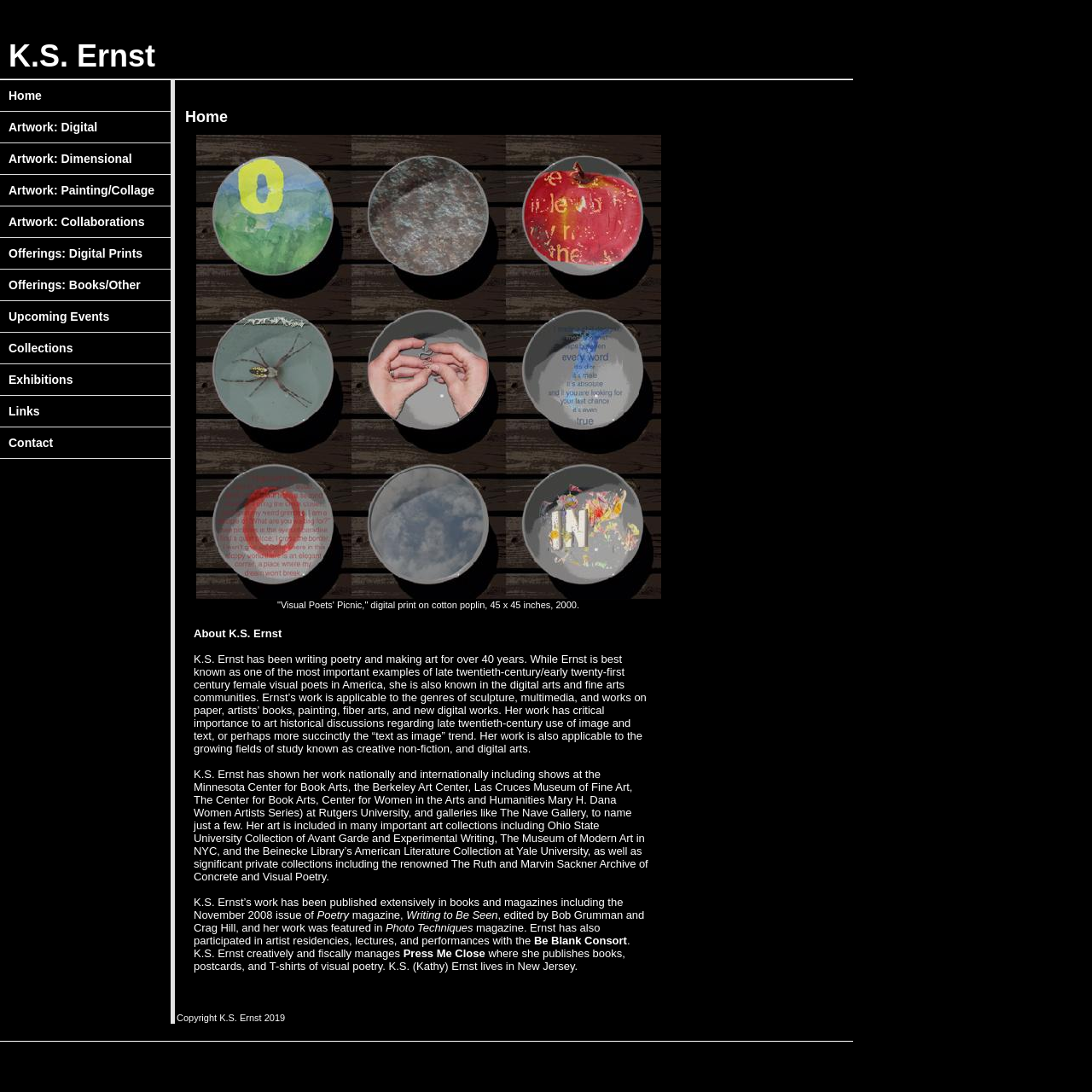From the webpage screenshot, predict the bounding box of the UI element that matches this description: "Collections".

[0.0, 0.305, 0.156, 0.334]